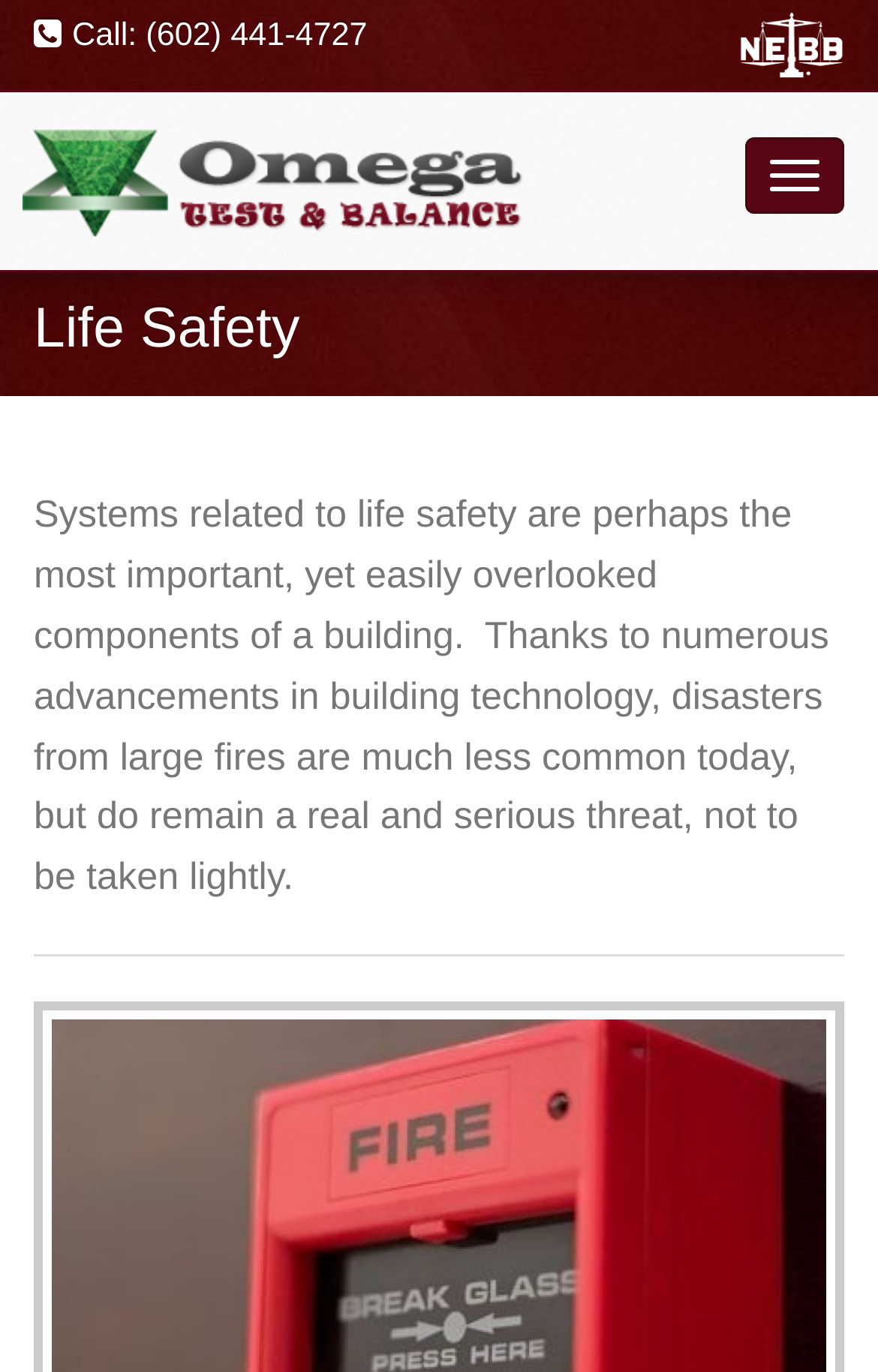Based on the image, give a detailed response to the question: What is the phone number to call?

I found the phone number by looking at the static text element at the top of the page, which says 'Call: (602) 441-4727'.